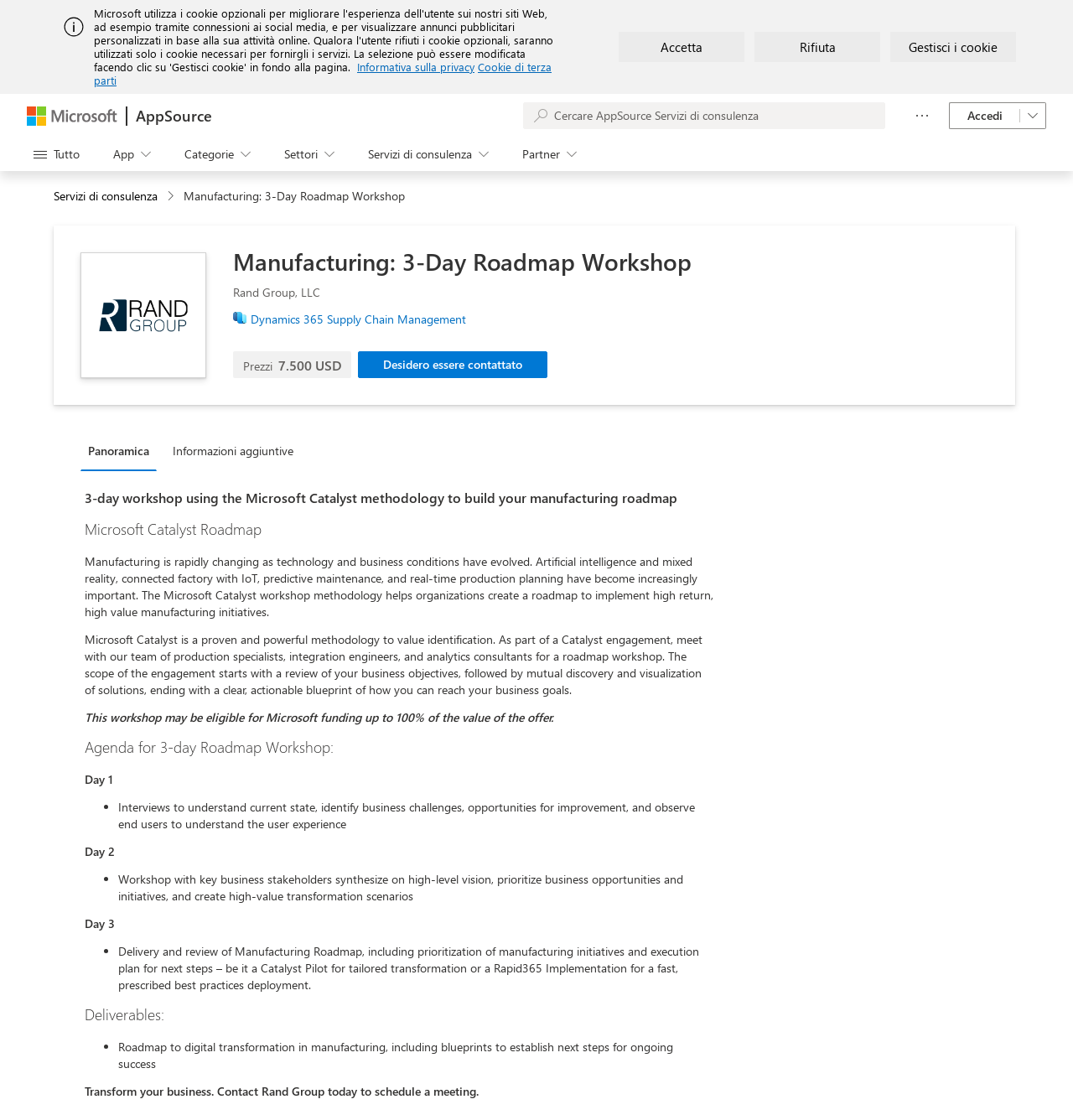Detail the various sections and features of the webpage.

This webpage is about a 3-day workshop using the Microsoft Catalyst methodology to build a manufacturing roadmap. At the top, there is an alert message and a few links, including "Informativa sulla privacy" and "Cookie di terza parti", along with three buttons: "Accetta", "Rifiuta", and "Gestisci i cookie". Below this, there is a Microsoft logo and a search bar.

On the left side, there is a menu with several buttons, including "App", "Categorie", "Settori", "Servizi di consulenza", and "Partner". Below this menu, there is a section with a heading "Manufacturing: 3-Day Roadmap Workshop" and an image related to the workshop.

The main content of the page is divided into several sections. The first section has a heading "Manufacturing: 3-Day Roadmap Workshop" and describes the workshop, including its purpose and methodology. The second section has a heading "Microsoft Catalyst Roadmap" and explains the benefits of using the Microsoft Catalyst methodology.

The third section has a heading "Agenda for 3-day Roadmap Workshop" and outlines the agenda for the three-day workshop, including the activities and topics to be covered on each day. The fourth section has a heading "Deliverables" and lists the expected outcomes of the workshop, including a roadmap to digital transformation in manufacturing.

Throughout the page, there are several buttons and links, including "Desidero essere contattato" and "Rand Group, LLC", which allow users to contact the organizers or learn more about the workshop. At the bottom of the page, there is a call-to-action message encouraging users to transform their business by contacting Rand Group today.